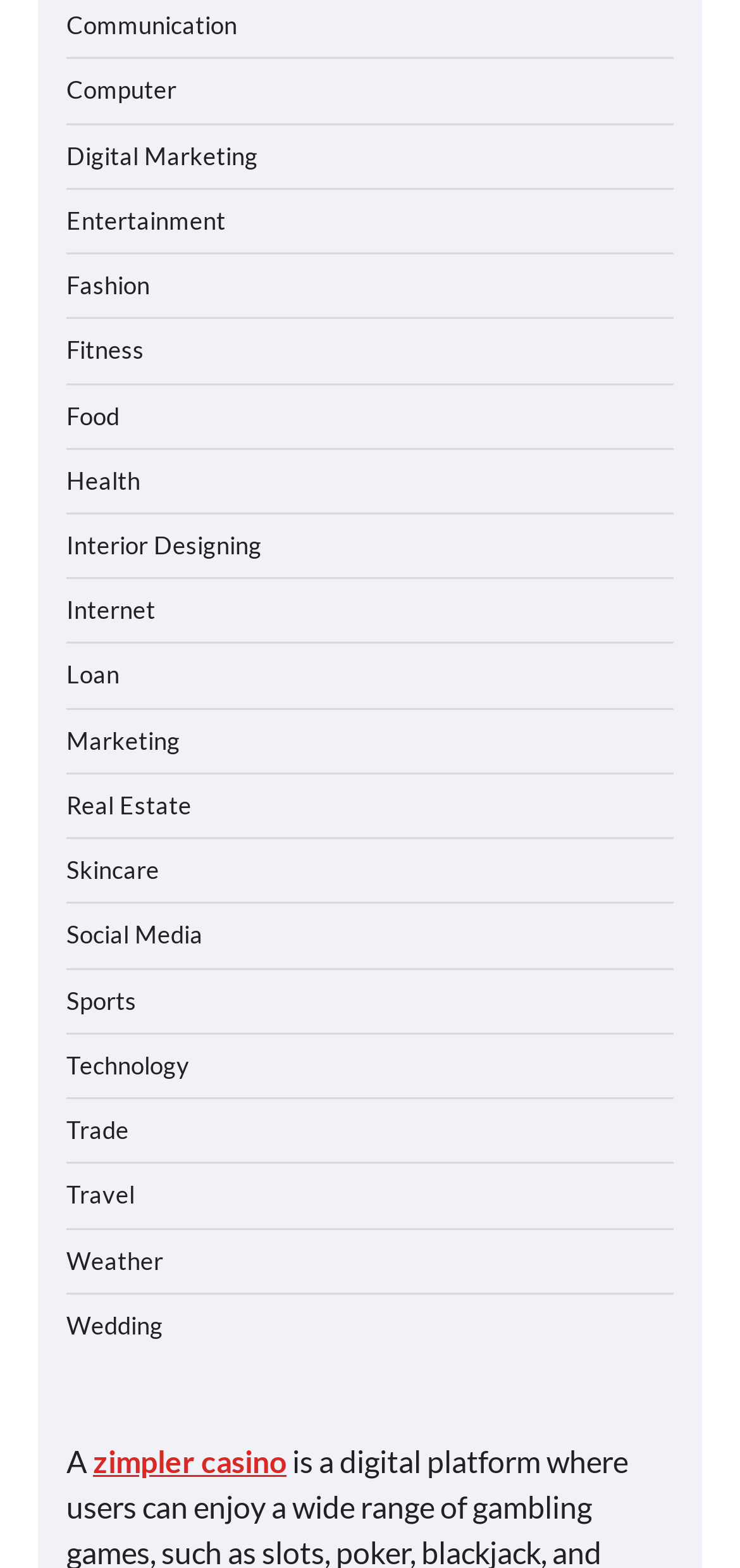Specify the bounding box coordinates for the region that must be clicked to perform the given instruction: "Learn about 'Interior Designing'".

[0.09, 0.338, 0.354, 0.357]